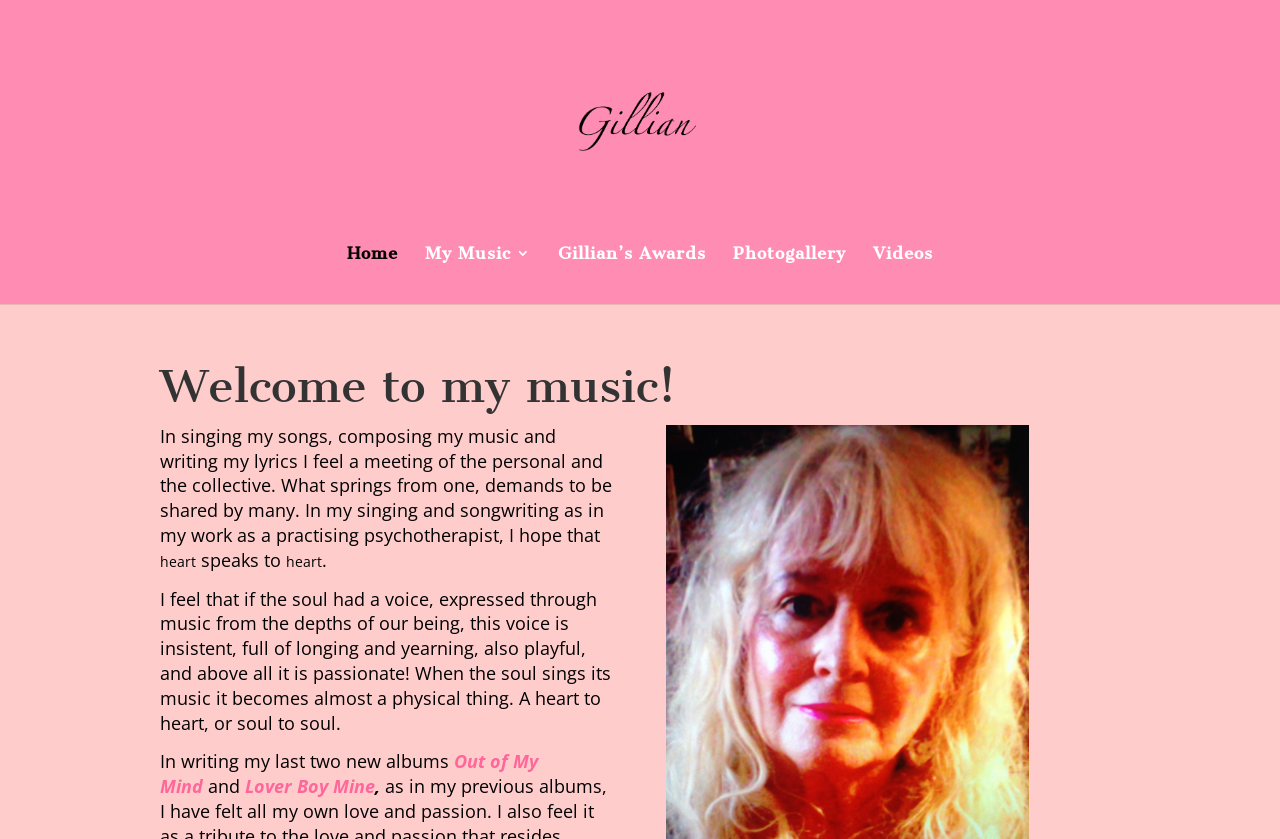Determine the main text heading of the webpage and provide its content.

Welcome to my music!